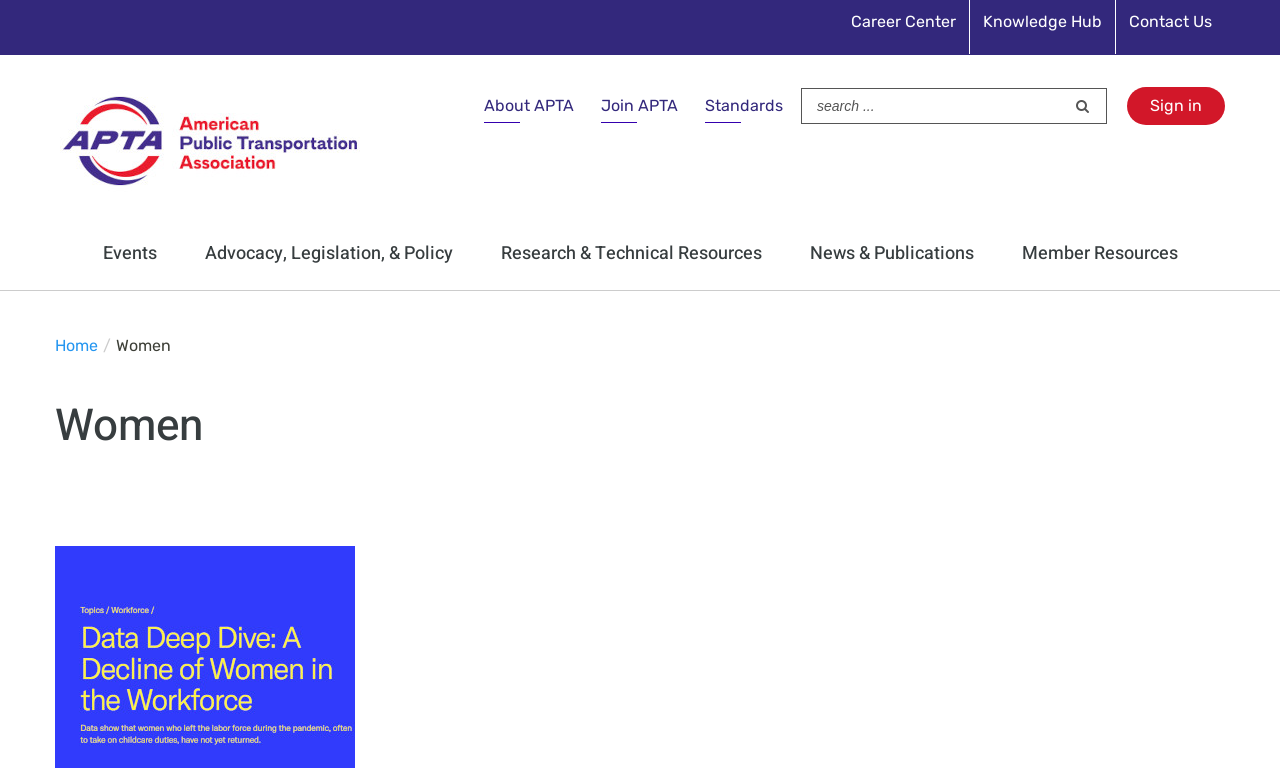Please find the bounding box coordinates of the clickable region needed to complete the following instruction: "Read Data Deep Dive: A Decline of Women in the Workforce". The bounding box coordinates must consist of four float numbers between 0 and 1, i.e., [left, top, right, bottom].

[0.479, 0.843, 0.521, 0.912]